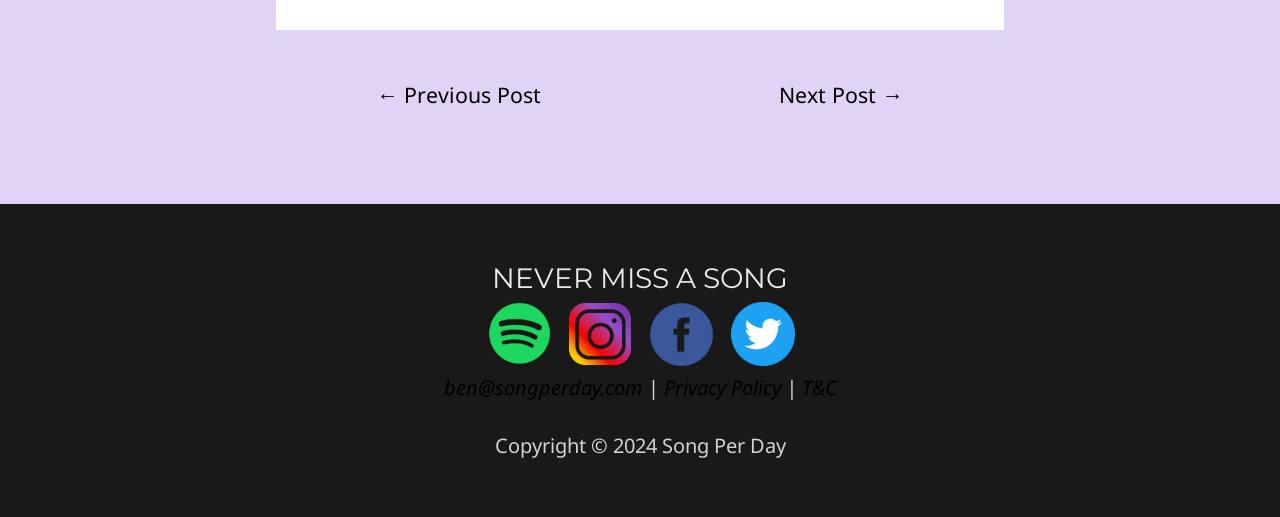Pinpoint the bounding box coordinates for the area that should be clicked to perform the following instruction: "contact via email".

[0.346, 0.724, 0.502, 0.777]